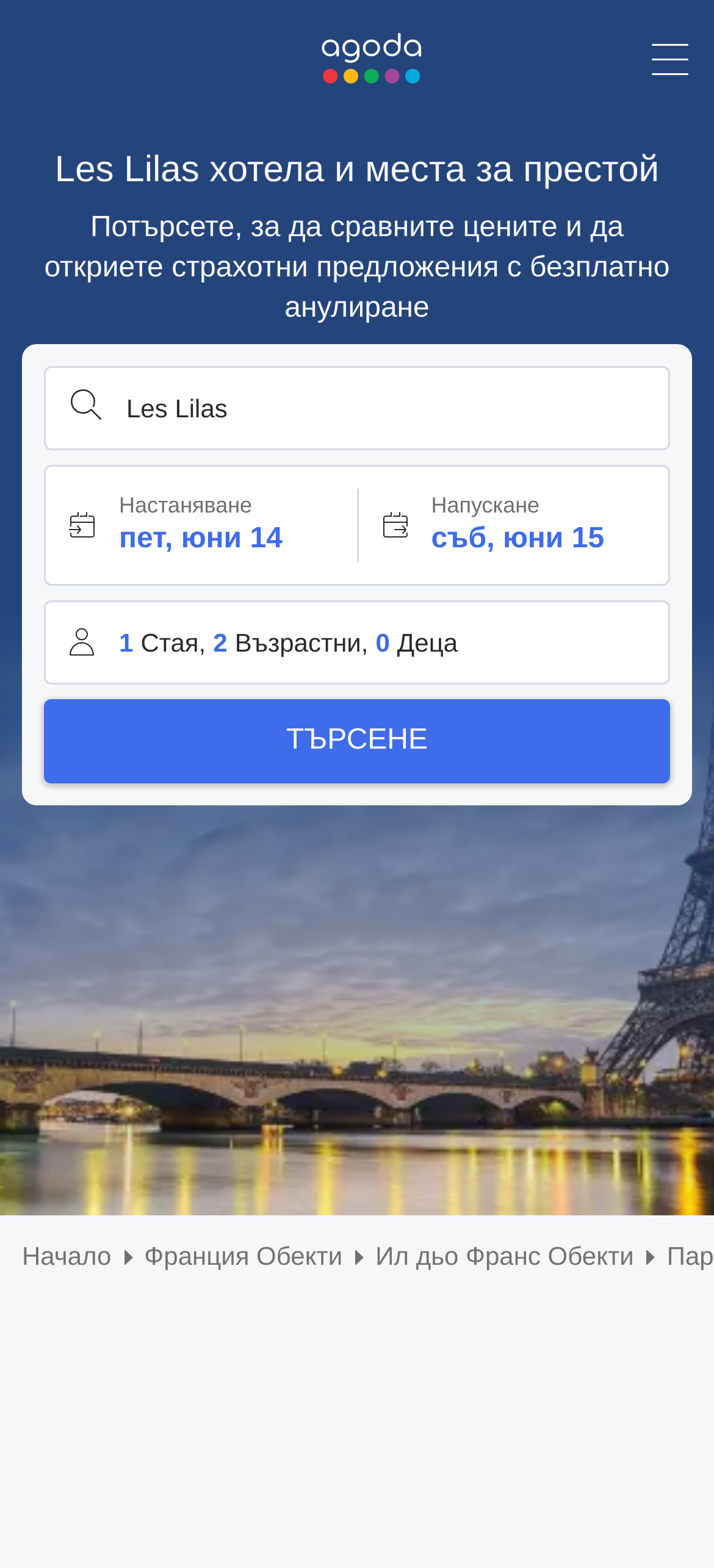Using the element description Les Lilas, predict the bounding box coordinates for the UI element. Provide the coordinates in (top-left x, top-left y, bottom-right x, bottom-right y) format with values ranging from 0 to 1.

[0.064, 0.235, 0.936, 0.286]